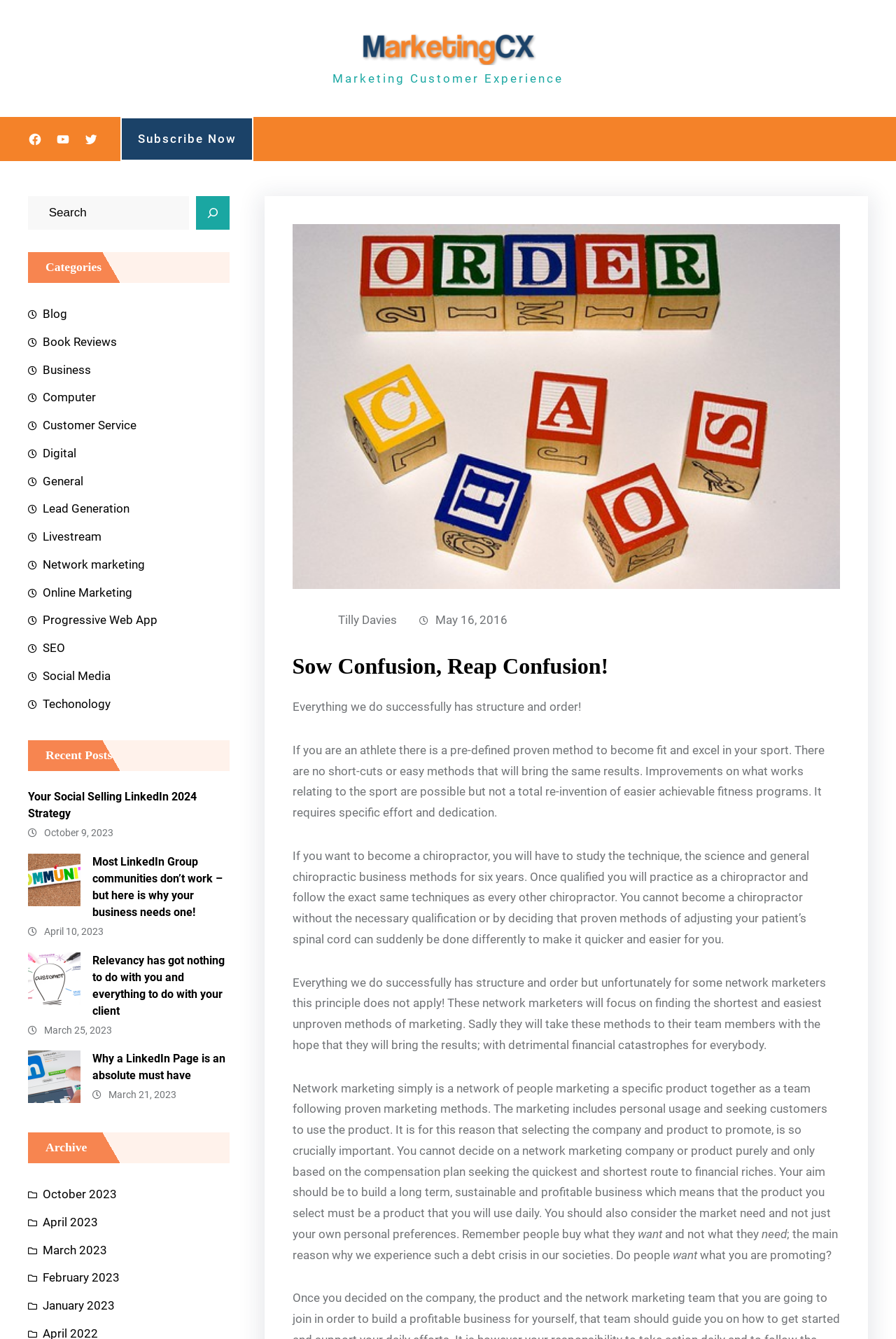Use one word or a short phrase to answer the question provided: 
What is the category of the blog post 'Your Social Selling LinkedIn 2024 Strategy'?

Not specified